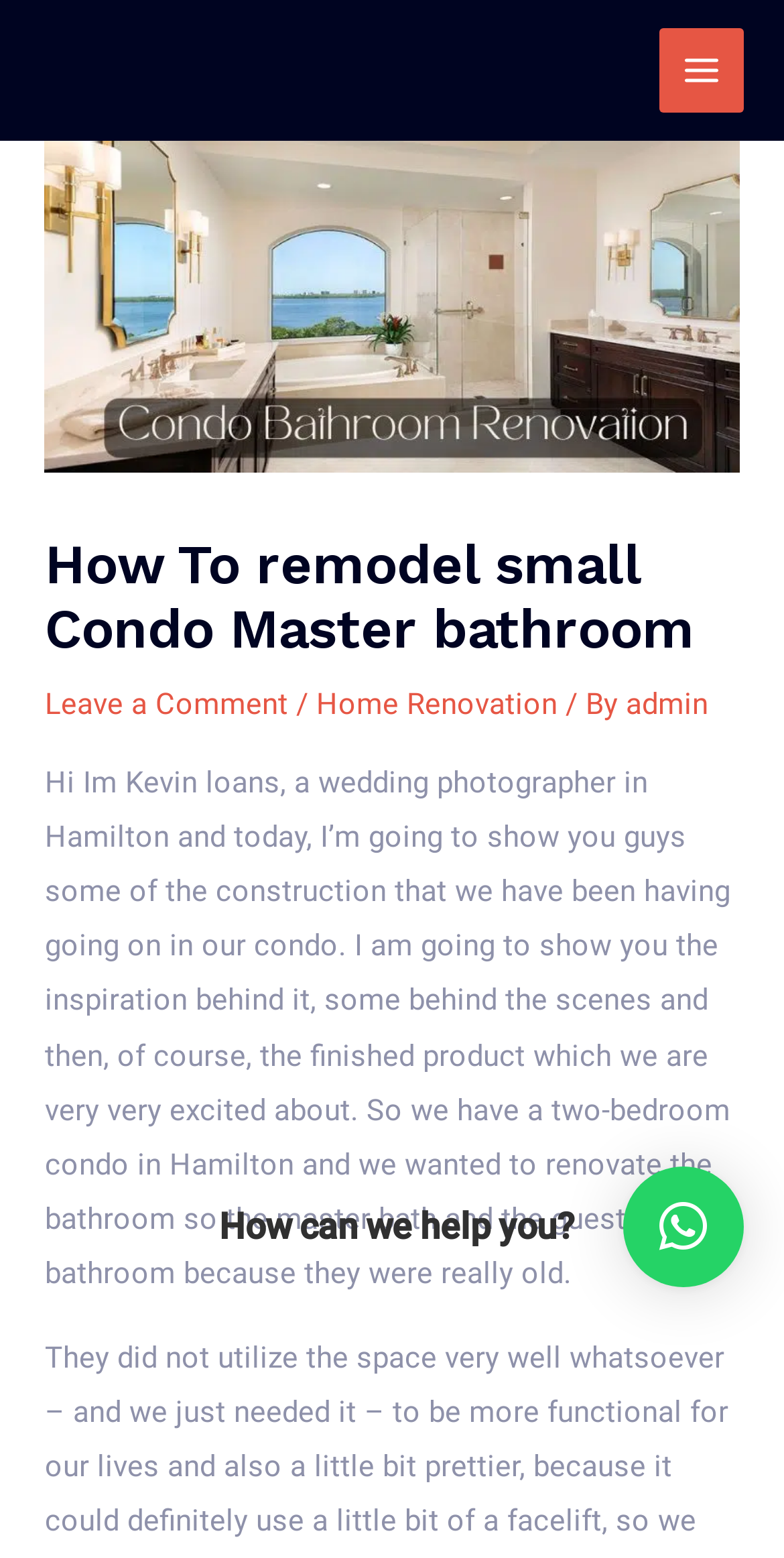Please answer the following question using a single word or phrase: 
What is the type of renovation being discussed?

Home renovation